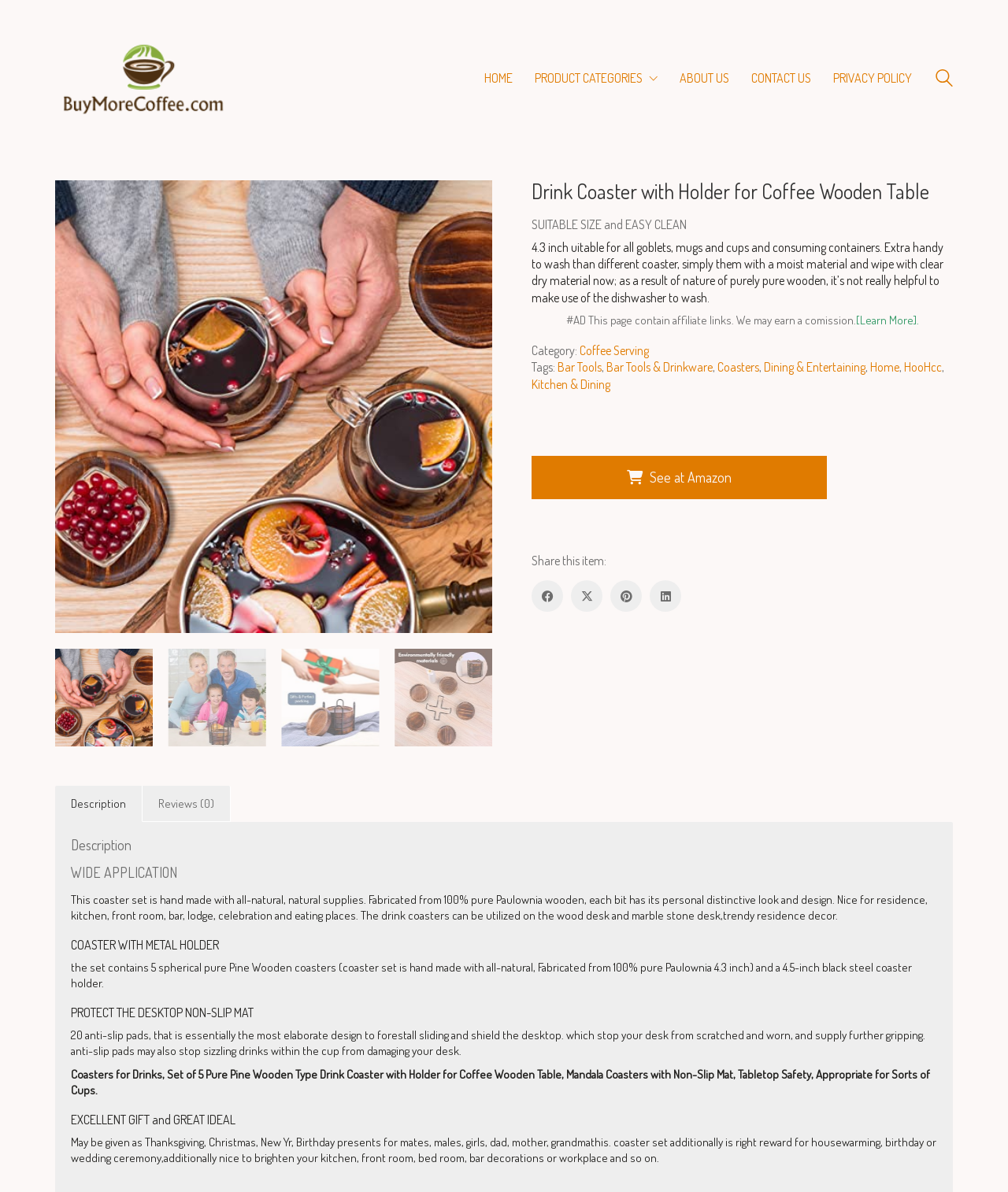Identify the bounding box of the HTML element described here: "aria-label="Facebook"". Provide the coordinates as four float numbers between 0 and 1: [left, top, right, bottom].

[0.527, 0.487, 0.559, 0.513]